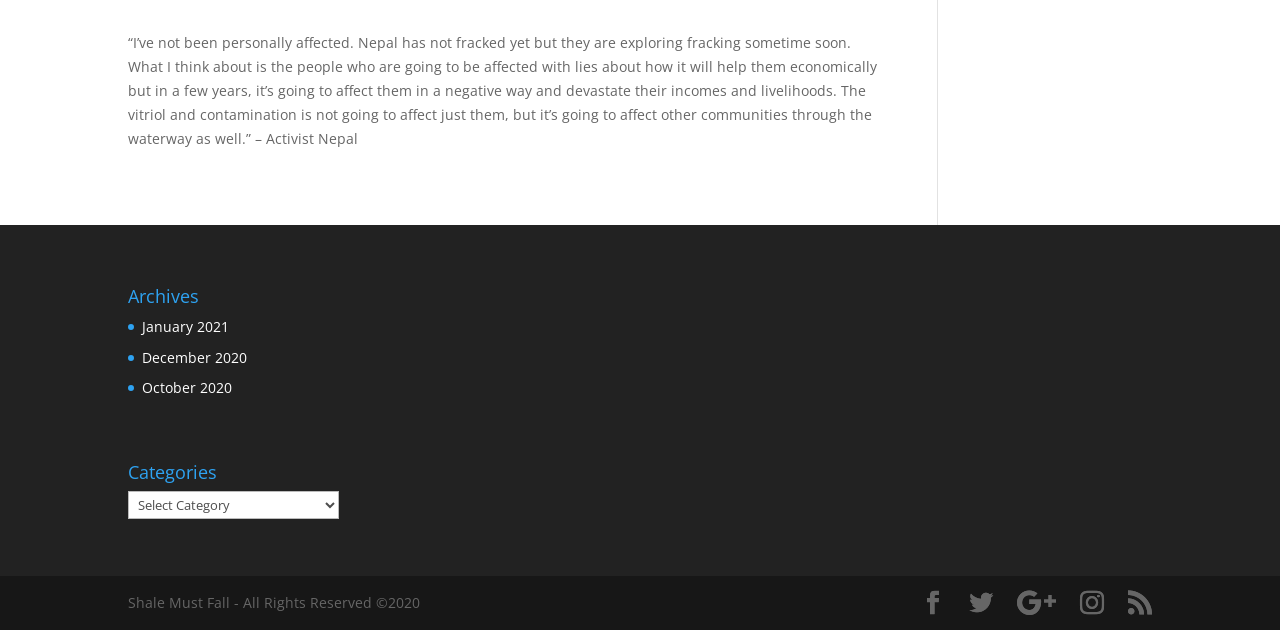Identify the bounding box coordinates for the UI element described by the following text: "January 2021". Provide the coordinates as four float numbers between 0 and 1, in the format [left, top, right, bottom].

[0.111, 0.503, 0.179, 0.533]